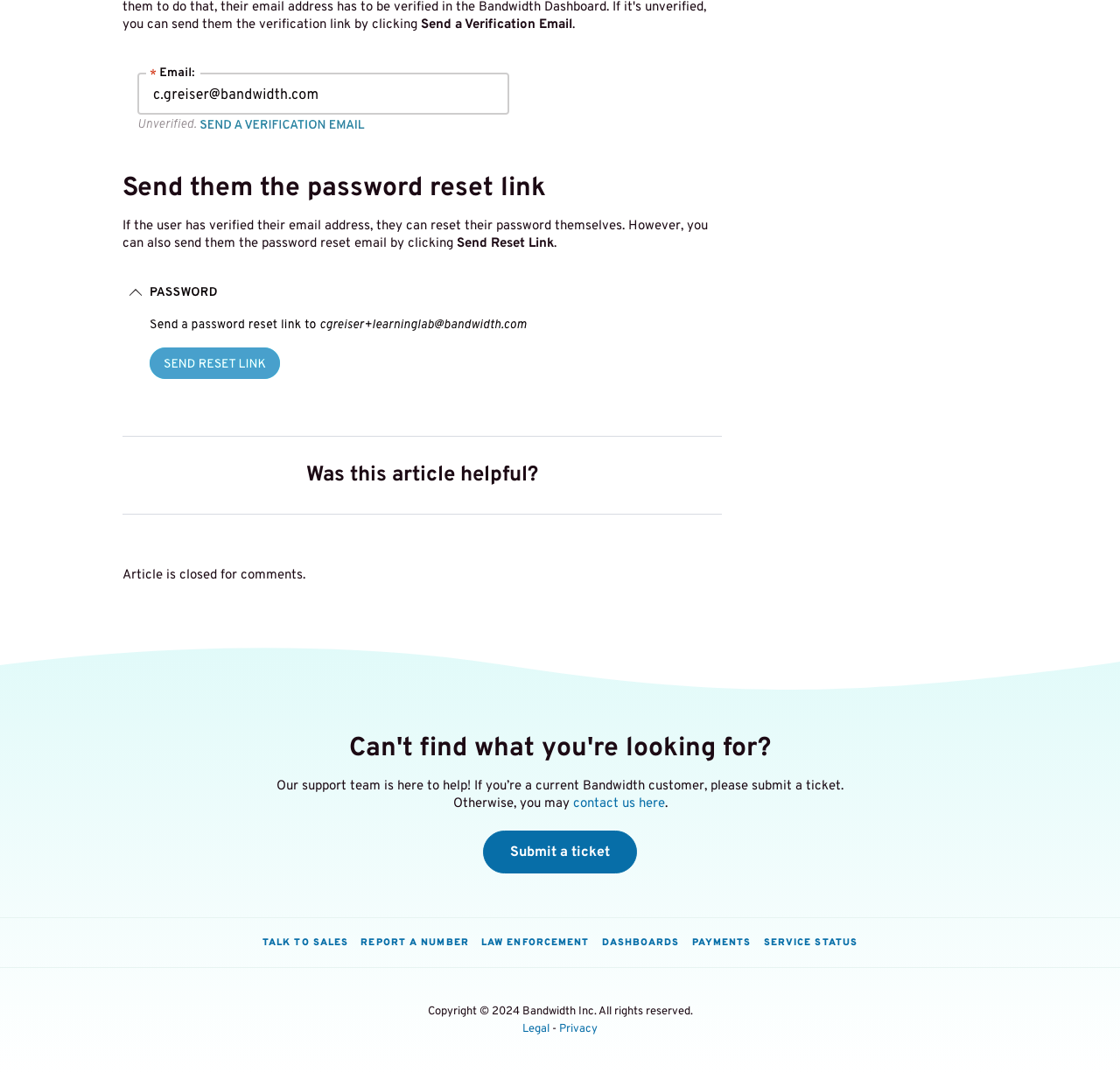What are the options provided at the bottom of the webpage?
Look at the image and answer the question with a single word or phrase.

Links to various pages